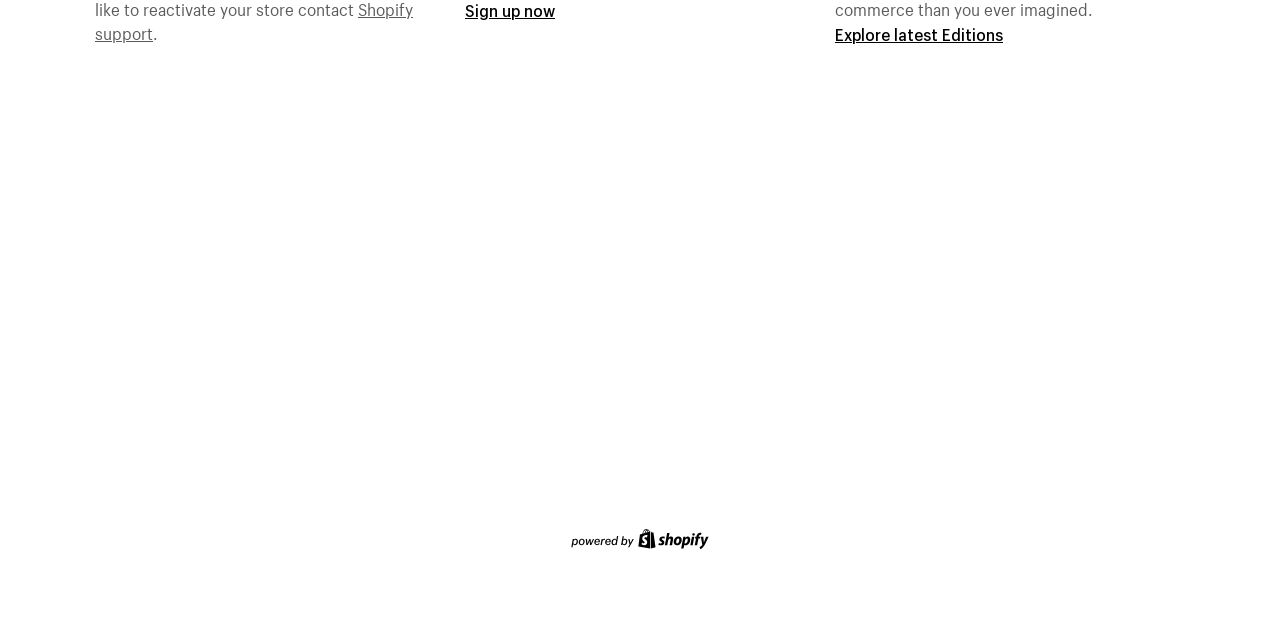Bounding box coordinates are specified in the format (top-left x, top-left y, bottom-right x, bottom-right y). All values are floating point numbers bounded between 0 and 1. Please provide the bounding box coordinate of the region this sentence describes: Explore latest Editions

[0.652, 0.037, 0.784, 0.07]